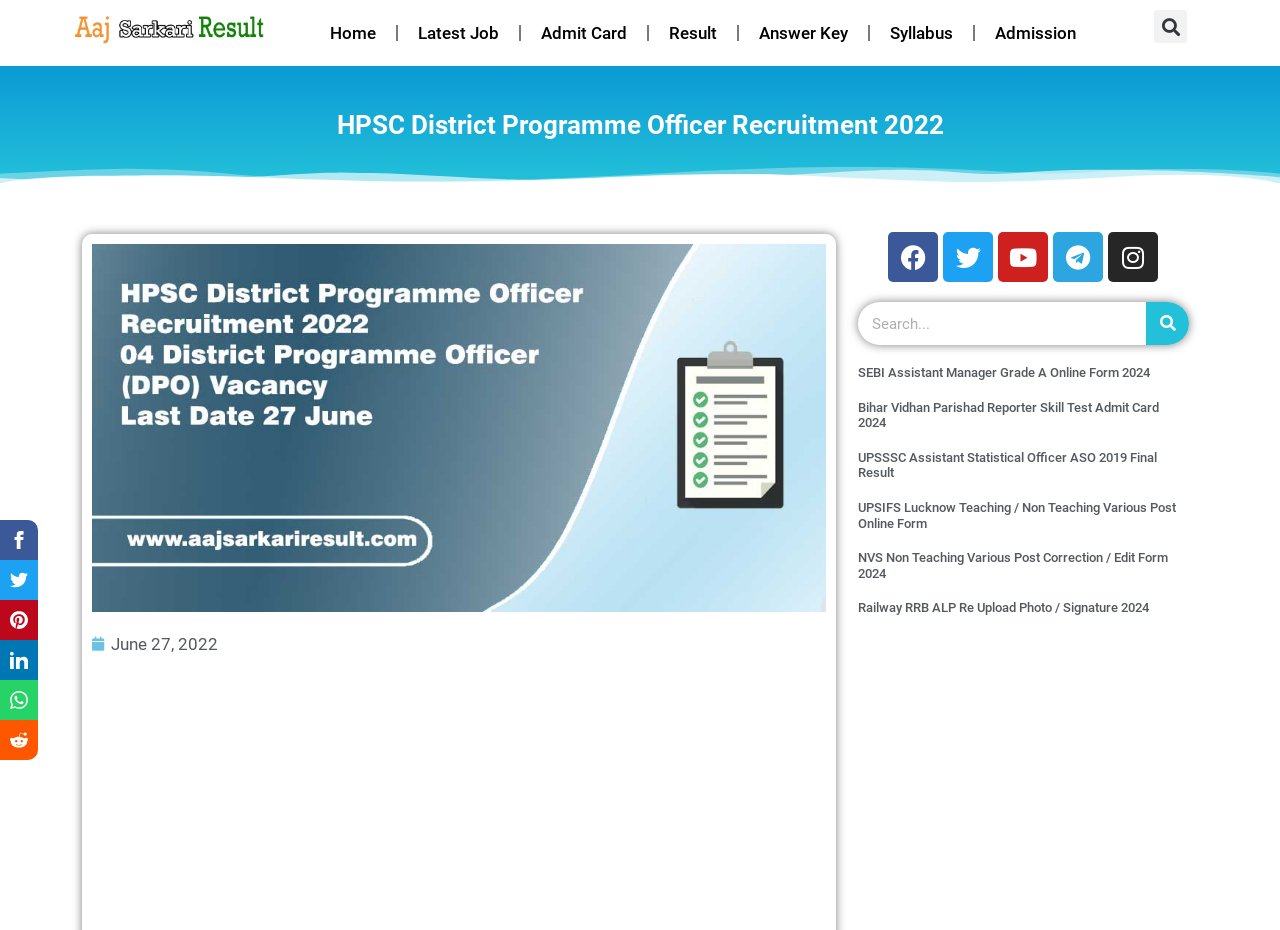Provide your answer in a single word or phrase: 
What is the function of the links at the top of the webpage?

To navigate to different sections